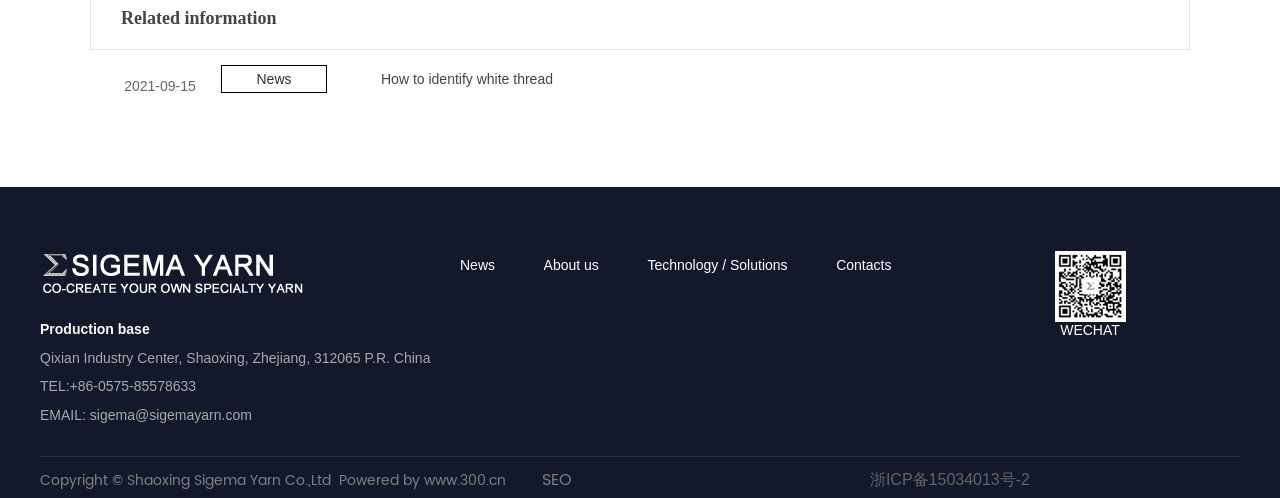Please reply with a single word or brief phrase to the question: 
What is the date mentioned on the webpage?

2021-09-15